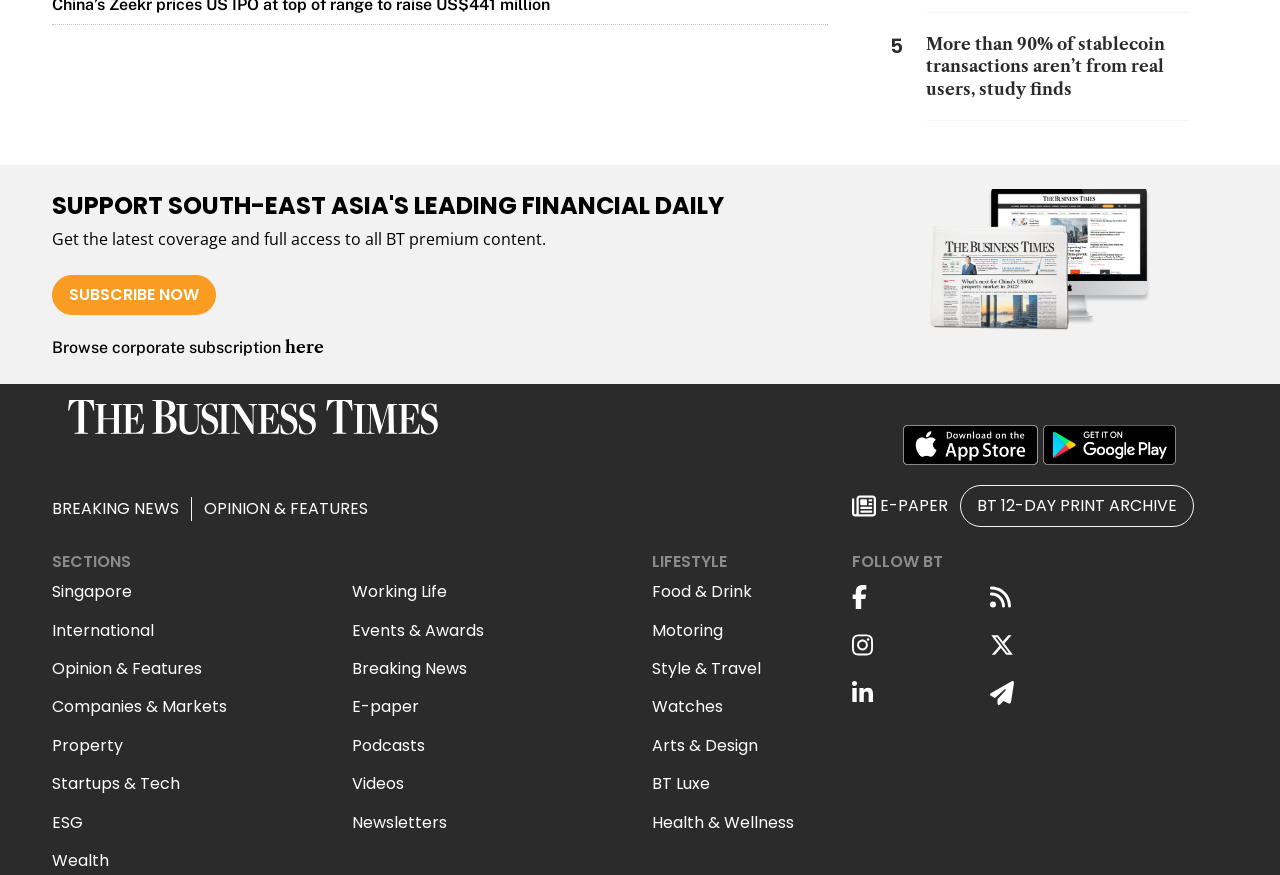Predict the bounding box of the UI element based on the description: "title="Subscribe to RSS"". The coordinates should be four float numbers between 0 and 1, formatted as [left, top, right, bottom].

[0.773, 0.655, 0.881, 0.71]